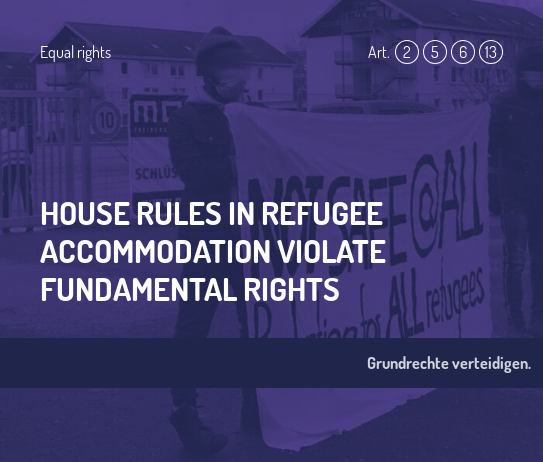Please reply to the following question using a single word or phrase: 
What does 'Grundrechte verteidigen' translate to?

Defend fundamental rights